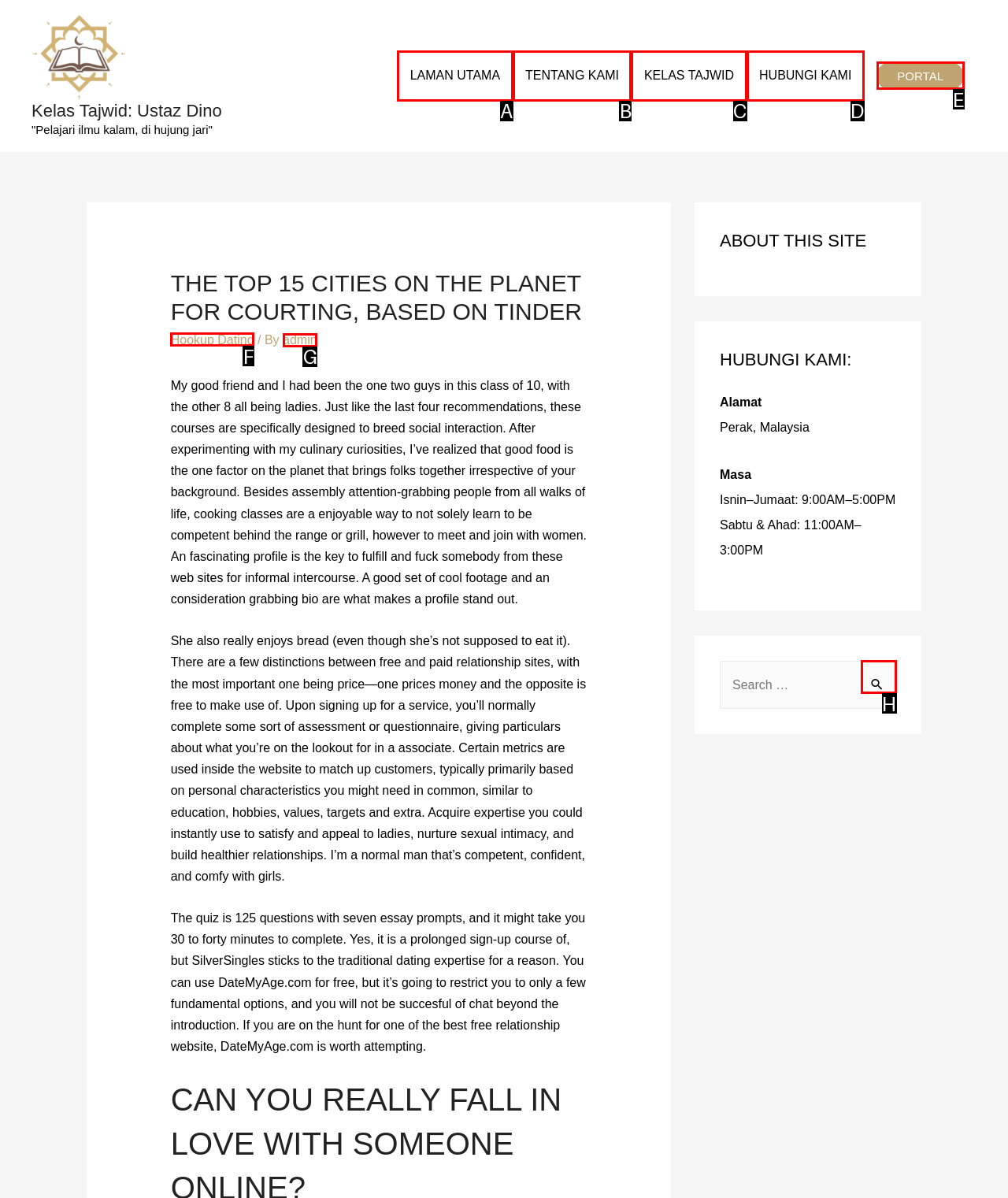Determine the appropriate lettered choice for the task: Click the 'Hookup Dating' link. Reply with the correct letter.

F